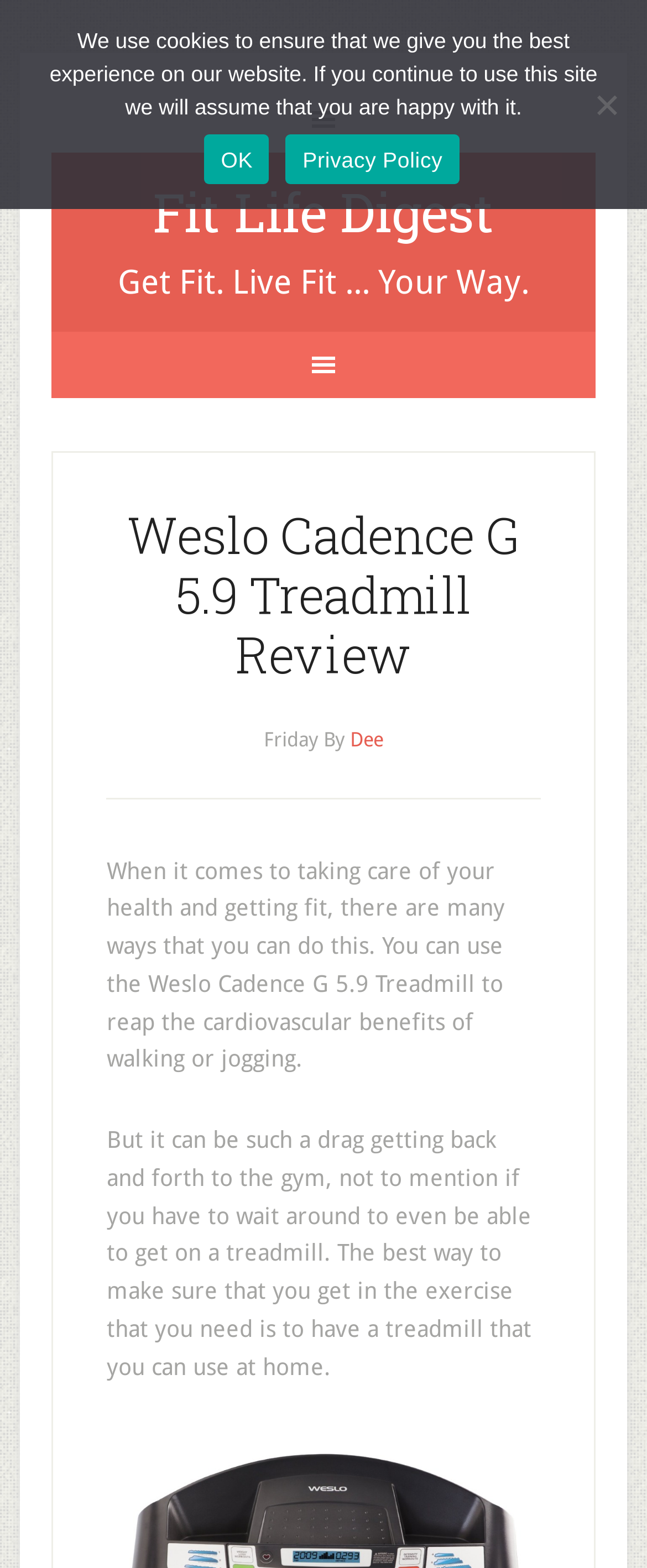Create an in-depth description of the webpage, covering main sections.

The webpage is a review of the Weslo Cadence G 5.9 Treadmill, with the main title "Weslo Cadence G 5.9 Treadmill Review" prominently displayed near the top of the page. Below the title, there is a secondary navigation menu with a header that spans most of the page width. 

On the top-left corner, there is a main navigation menu, and next to it, a link to "Fit Life Digest" with a tagline "Get Fit. Live Fit... Your Way." 

The main content of the review starts below the secondary navigation menu, with a brief introduction to the importance of taking care of one's health and getting fit. The text explains how using a treadmill, such as the Weslo Cadence G 5.9, can be beneficial for cardiovascular health. 

Further down, there is a paragraph discussing the convenience of having a treadmill at home, eliminating the need to go to the gym. 

At the very top of the page, there is a cookie notice dialog that spans the full width of the page, with a message explaining the use of cookies on the website. The dialog has two links, "OK" and "Privacy Policy", and a "No" button on the right side.